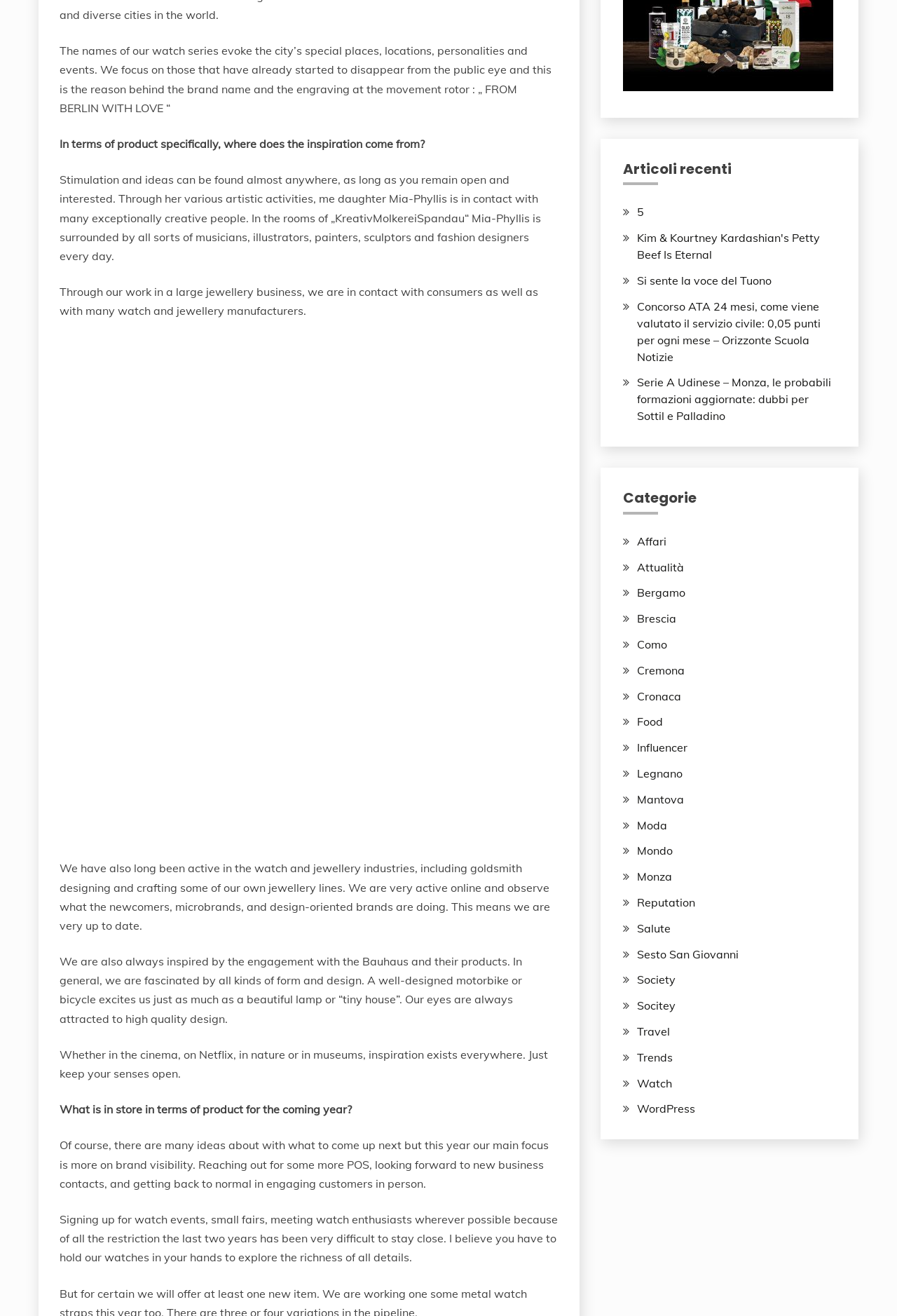What is the inspiration for the watch designs?
Give a comprehensive and detailed explanation for the question.

The inspiration for the watch designs comes from various sources, including artistic activities, contact with creative people, work in the jewellery business, and observation of newcomers and design-oriented brands in the watch and jewellery industries.